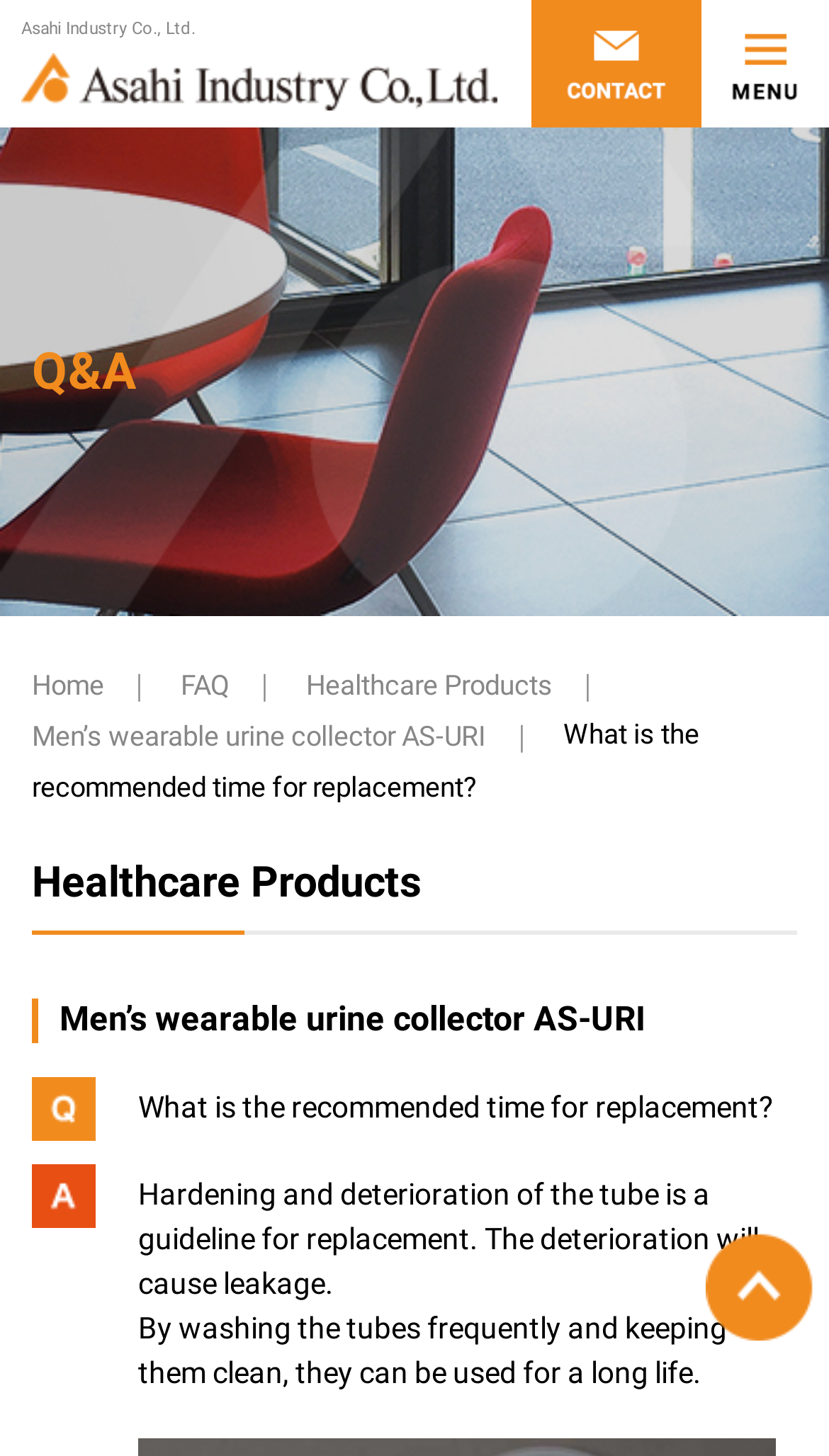What is the recommended replacement time for?
Could you give a comprehensive explanation in response to this question?

Based on the webpage content, the recommended replacement time is for the tube of the Men's wearable urine collector AS-URI, as mentioned in the text 'Hardening and deterioration of the tube is a guideline for replacement.'